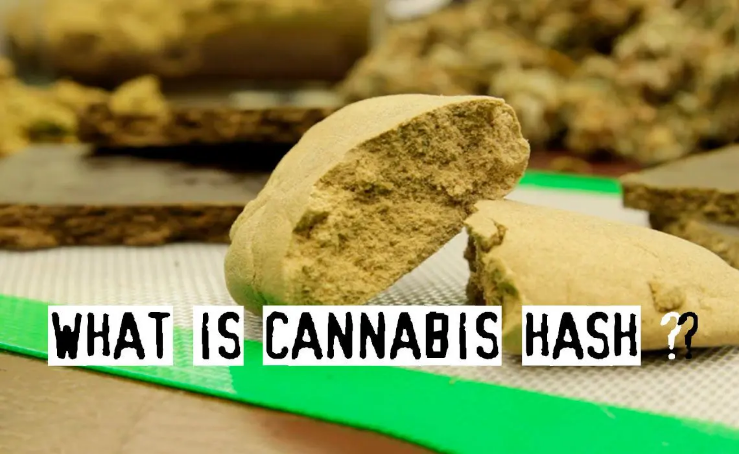Answer the question below in one word or phrase:
What is the purpose of the graphic text overlay?

Educational intent